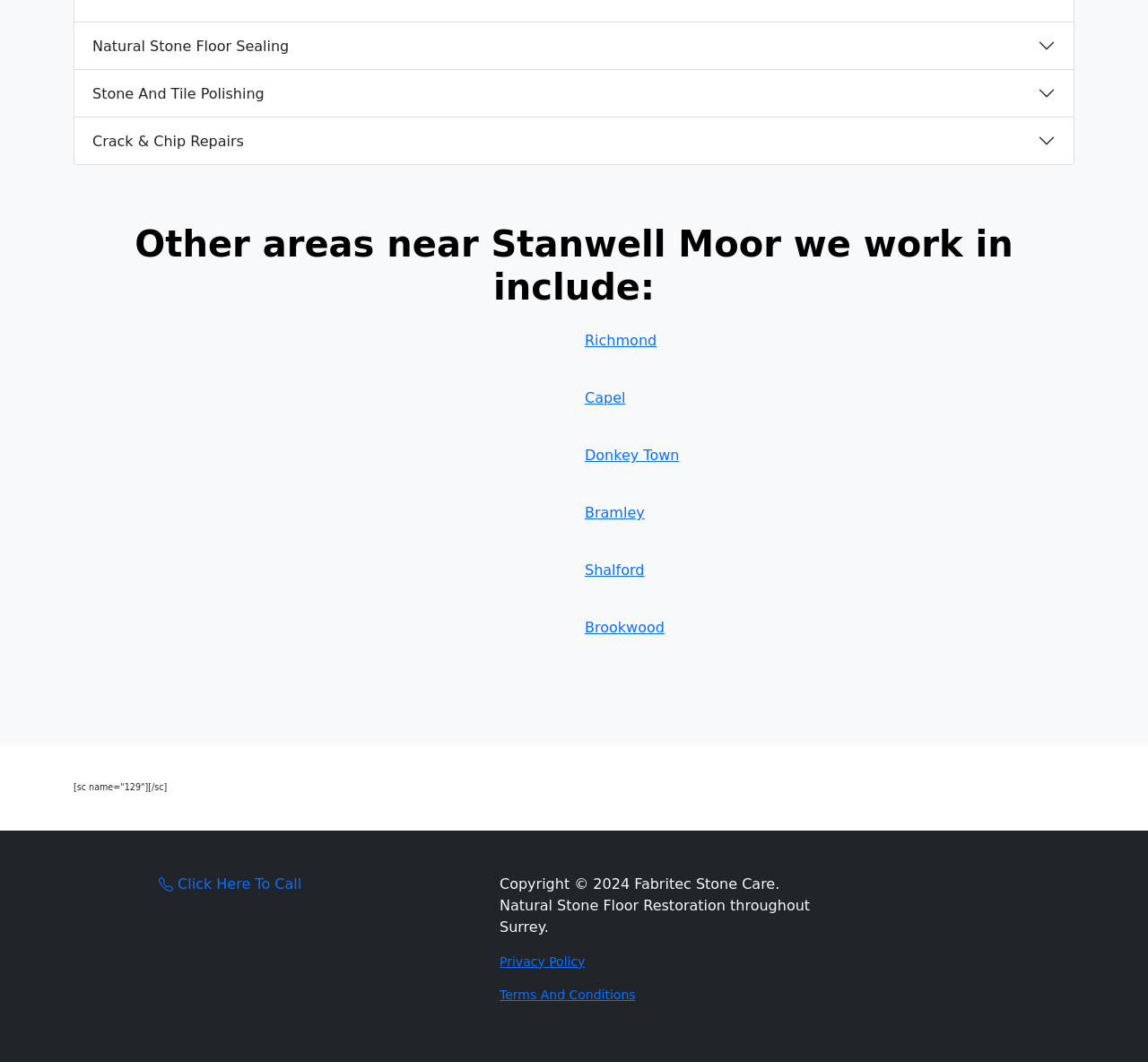Identify the bounding box for the UI element described as: "Donkey Town". The coordinates should be four float numbers between 0 and 1, i.e., [left, top, right, bottom].

[0.509, 0.419, 0.711, 0.439]